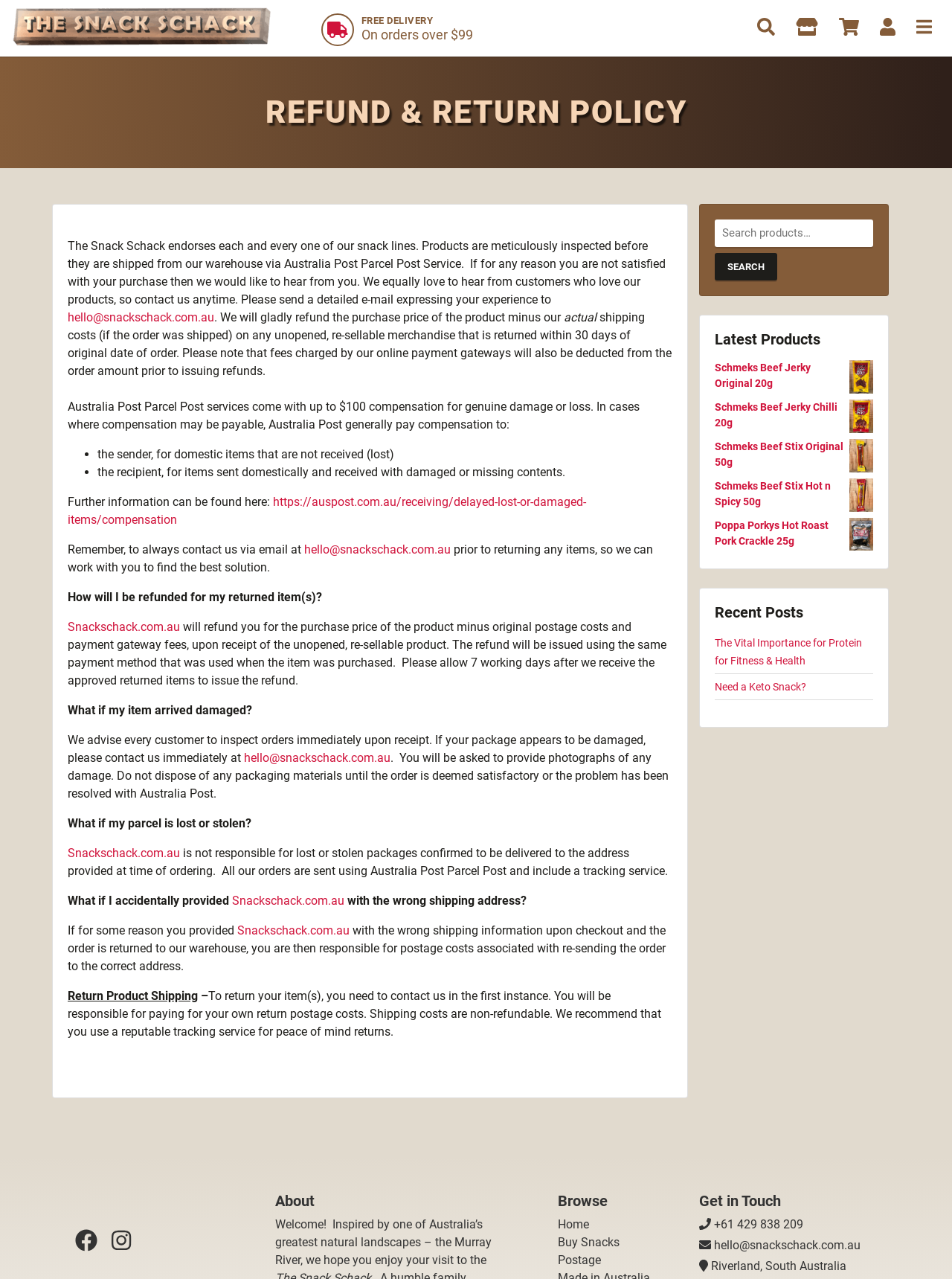What is the refund policy of The Snack Schack? Please answer the question using a single word or phrase based on the image.

Refund within 30 days